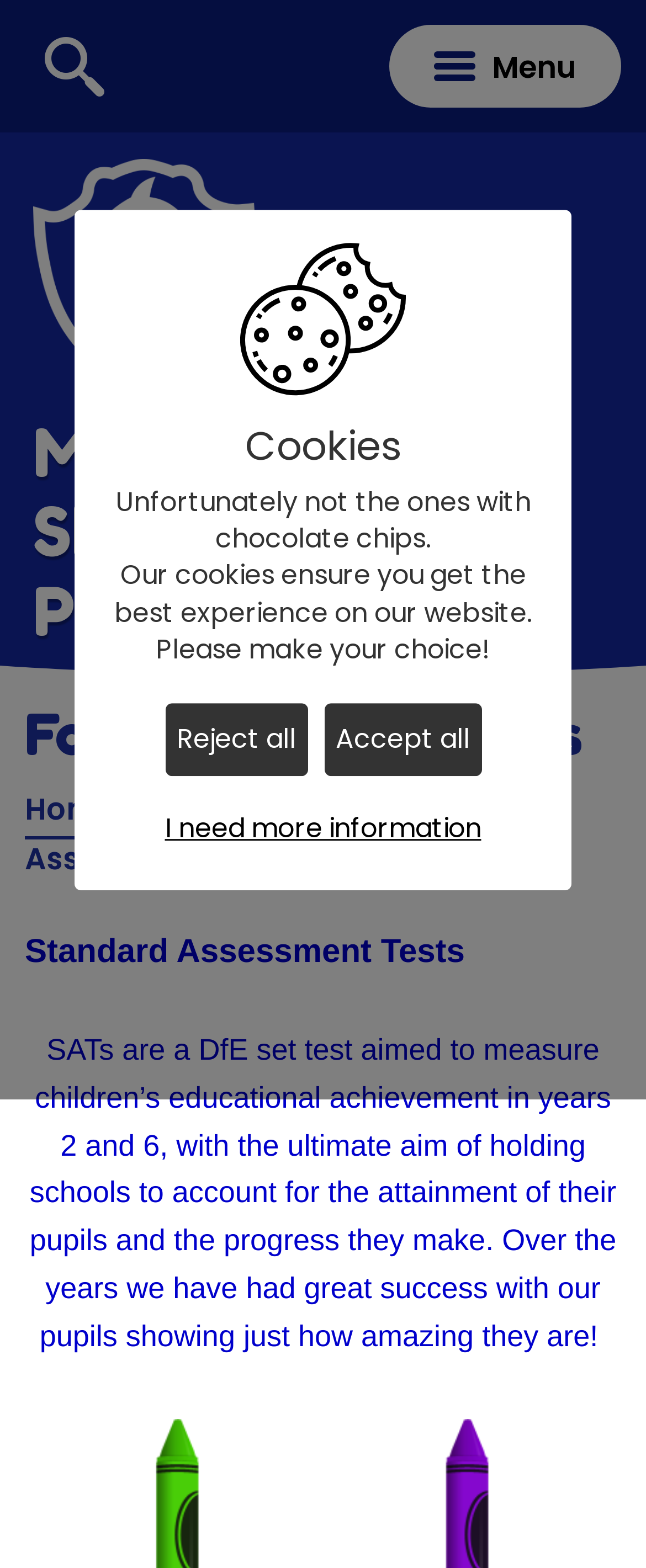Please look at the image and answer the question with a detailed explanation: How many links are in the navigation menu?

The navigation menu contains three links: 'Home', 'Key Information', and 'Formal Assessments'. These links can be found in the elements with bounding box coordinates [0.038, 0.502, 0.179, 0.529], [0.218, 0.502, 0.603, 0.529], and [0.038, 0.502, 0.81, 0.561] respectively.